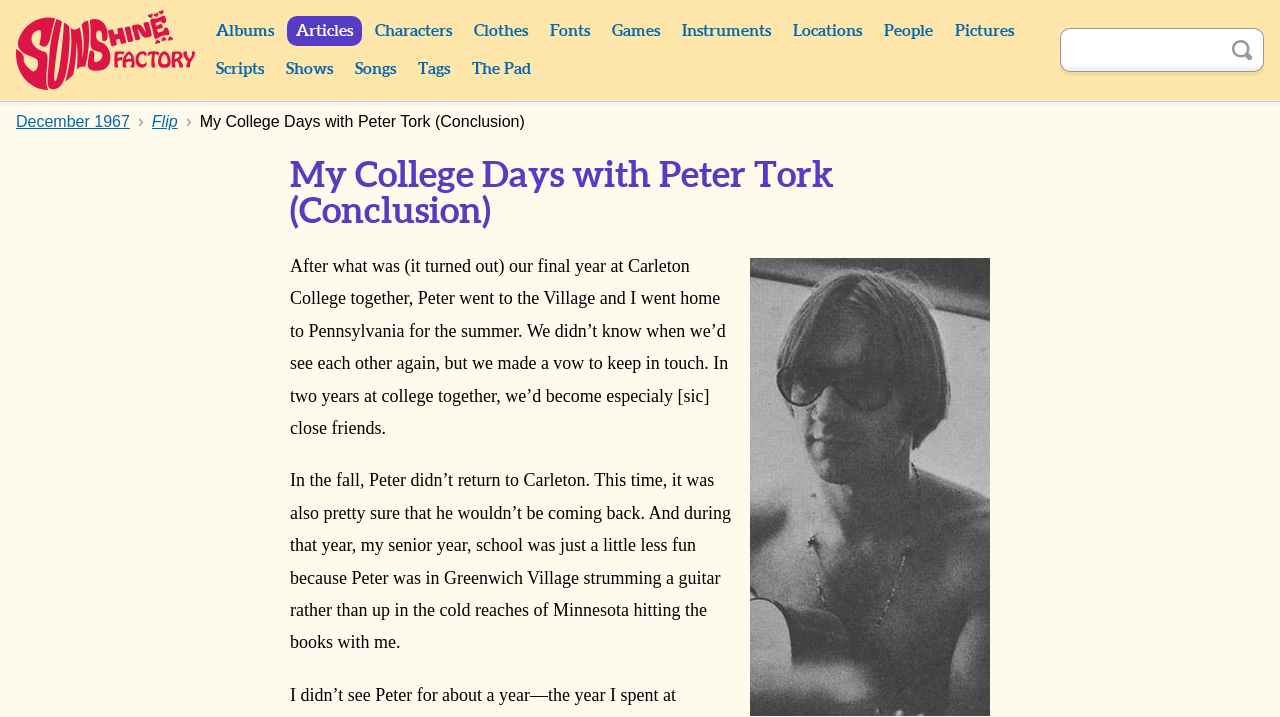Please find the bounding box coordinates of the element that must be clicked to perform the given instruction: "Like the post with 1 view". The coordinates should be four float numbers from 0 to 1, i.e., [left, top, right, bottom].

None